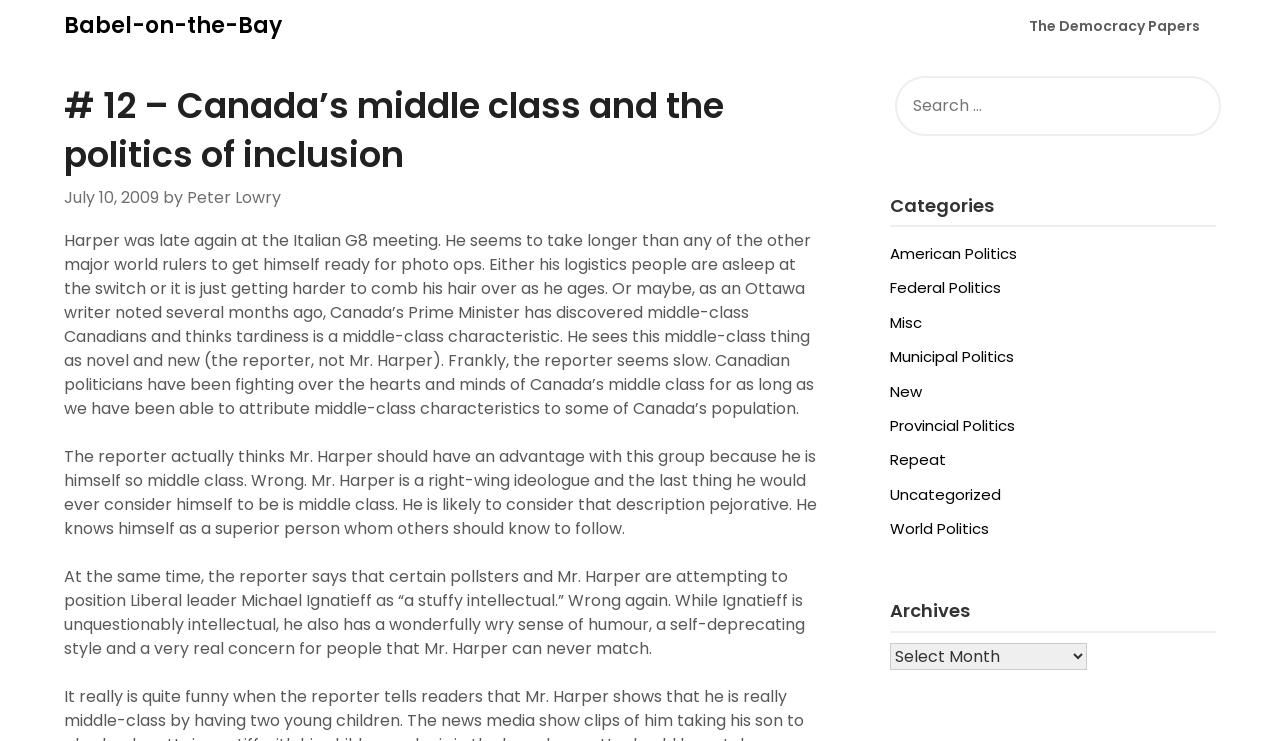What is the name of the website?
Refer to the image and provide a one-word or short phrase answer.

Babel-on-the-Bay